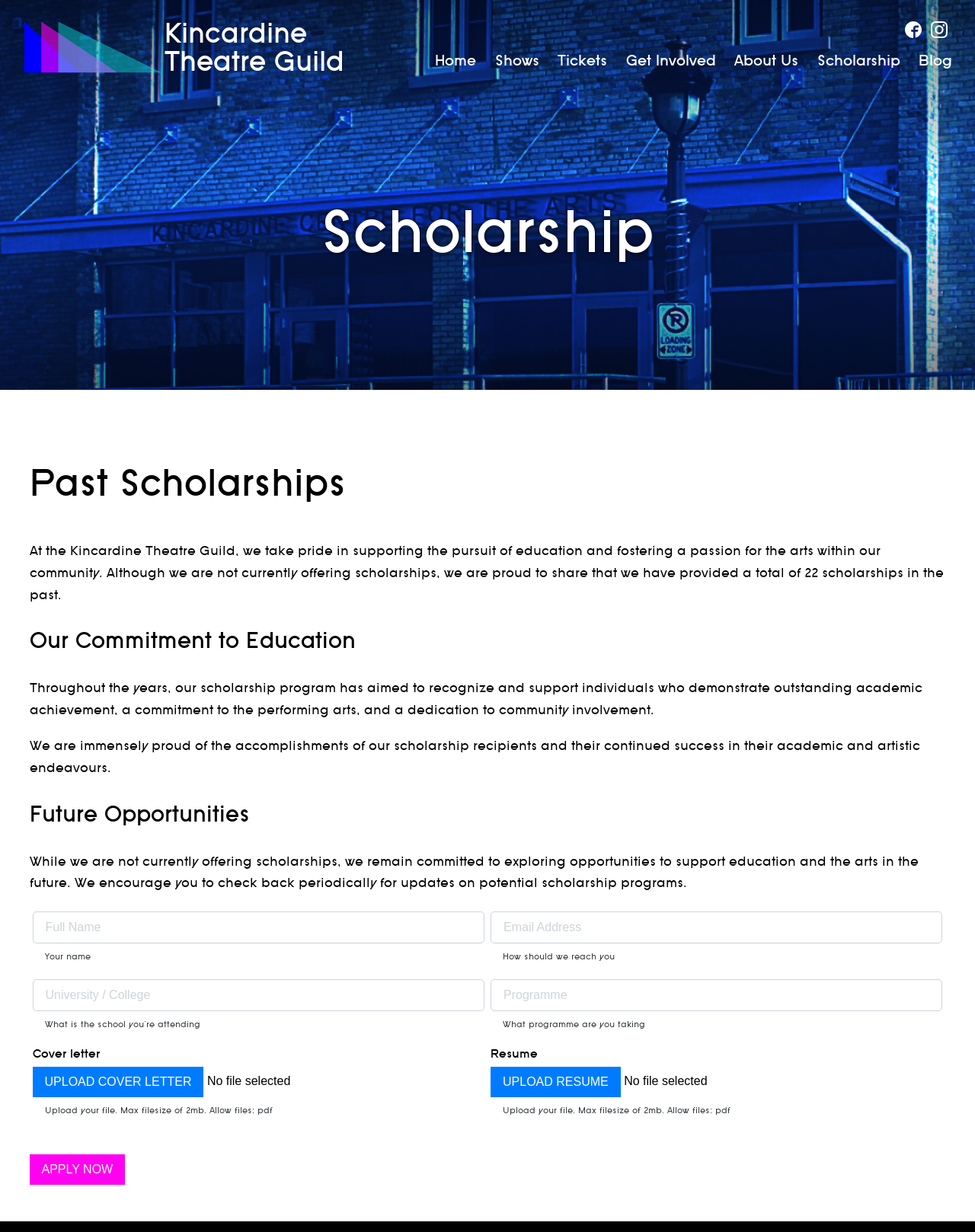Create a detailed narrative describing the layout and content of the webpage.

The webpage is about the Kincardine Theatre Guild Memorial Scholarship. At the top, there is a navigation menu with links to "Home", "Shows", "Tickets", "Get Involved", "About Us", "Scholarship", and "Blog". Below the navigation menu, there is a logo of the Kincardine Theatre Guild with an image on the left side.

The main content of the webpage is divided into sections. The first section has a heading "Scholarship" and provides information about the scholarship program. Below this section, there is a paragraph of text explaining that the organization is not currently offering scholarships but has provided a total of 22 scholarships in the past.

The next section has a heading "Past Scholarships" and provides information about the organization's commitment to education. There are three paragraphs of text explaining the organization's scholarship program, its goals, and its achievements.

The following section has a heading "Future Opportunities" and informs visitors that the organization is not currently offering scholarships but will explore opportunities to support education and the arts in the future.

Below these sections, there is a form with several fields, including text boxes for the applicant's name, contact information, and program details. There are also fields to upload a cover letter and resume, with buttons to choose files and upload them.

At the bottom of the webpage, there is an image that spans about a quarter of the width of the page.